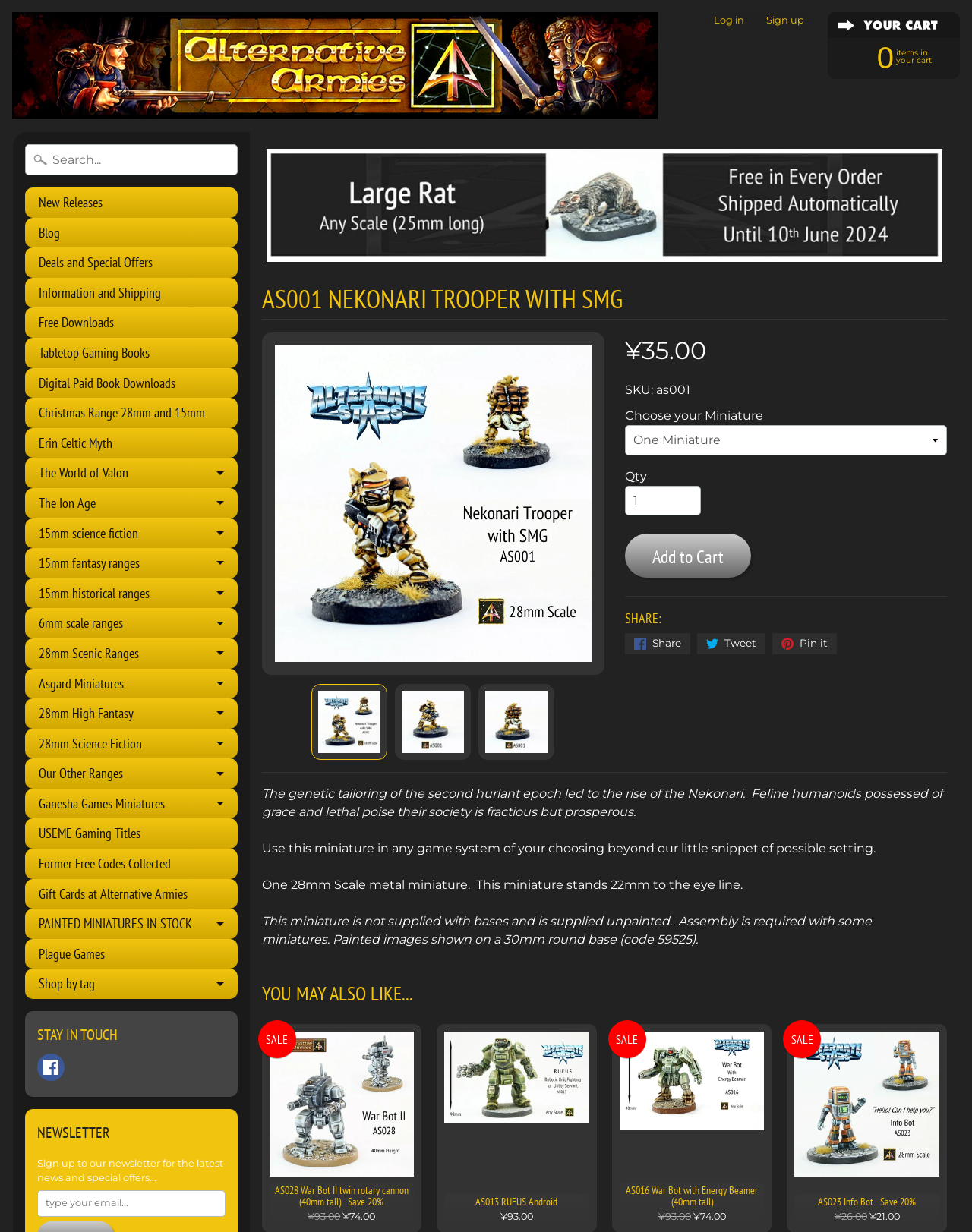Please specify the bounding box coordinates of the area that should be clicked to accomplish the following instruction: "Click on the 'Facebook' link". The coordinates should consist of four float numbers between 0 and 1, i.e., [left, top, right, bottom].

[0.038, 0.855, 0.066, 0.877]